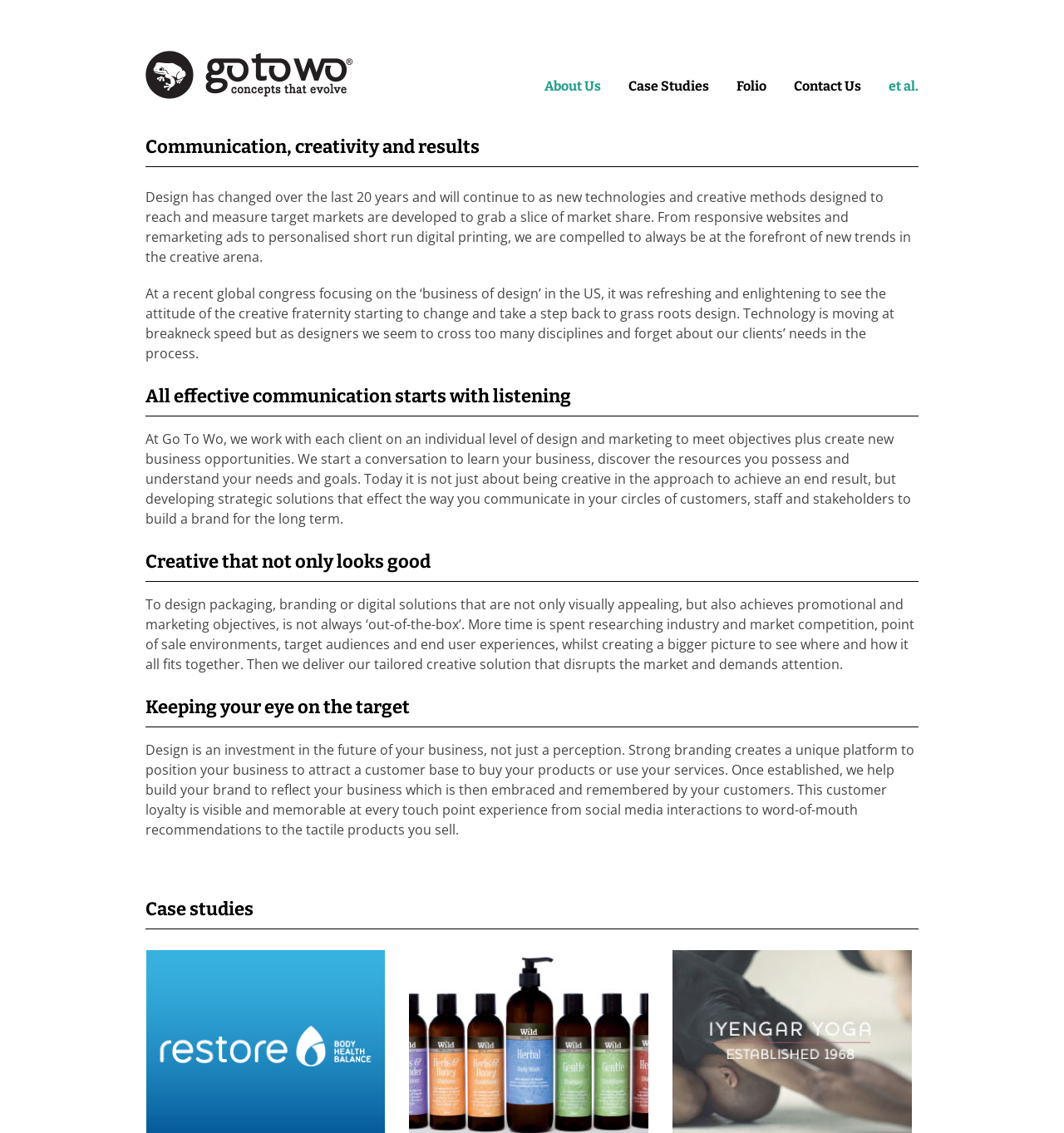Can you extract the headline from the webpage for me?

Communication, creativity and results